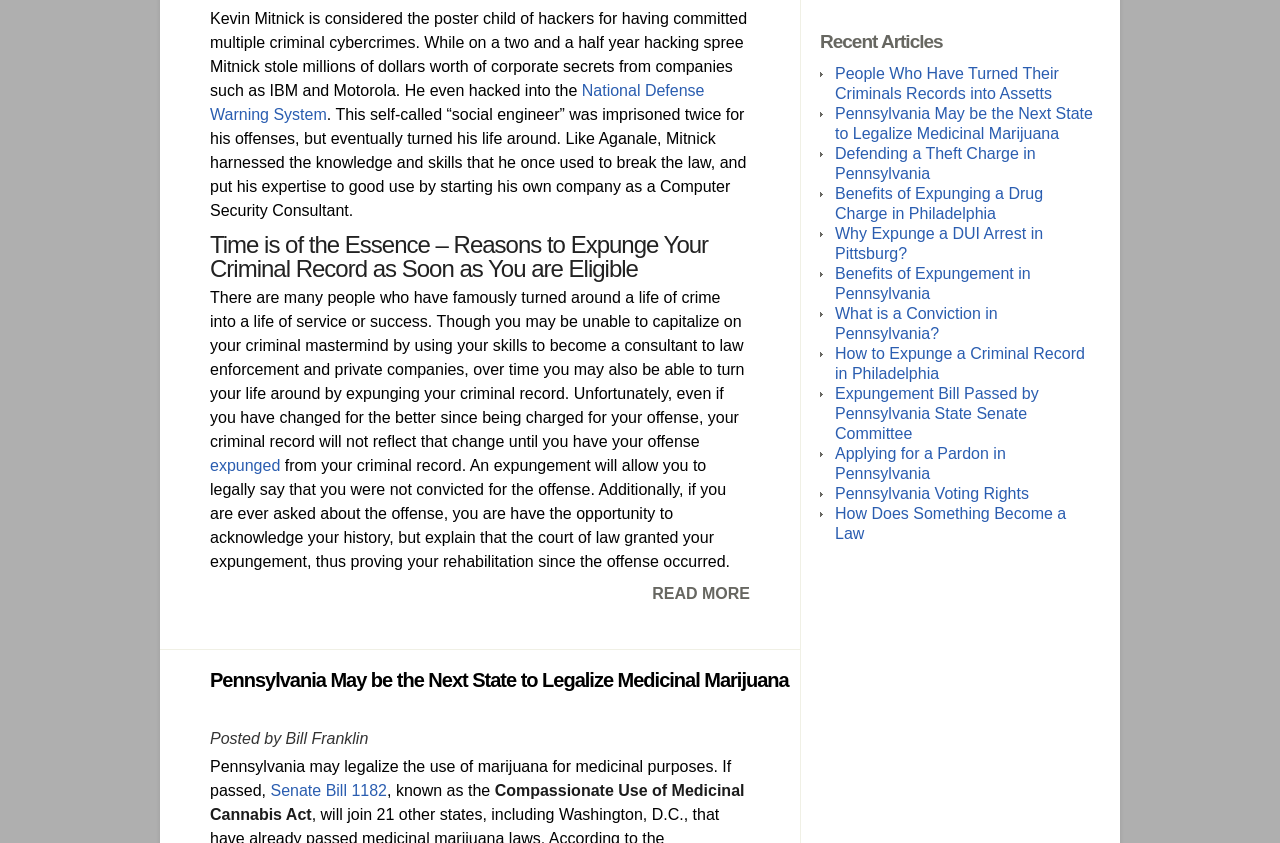Please provide a short answer using a single word or phrase for the question:
What is the purpose of expunging a criminal record?

To legally say no conviction